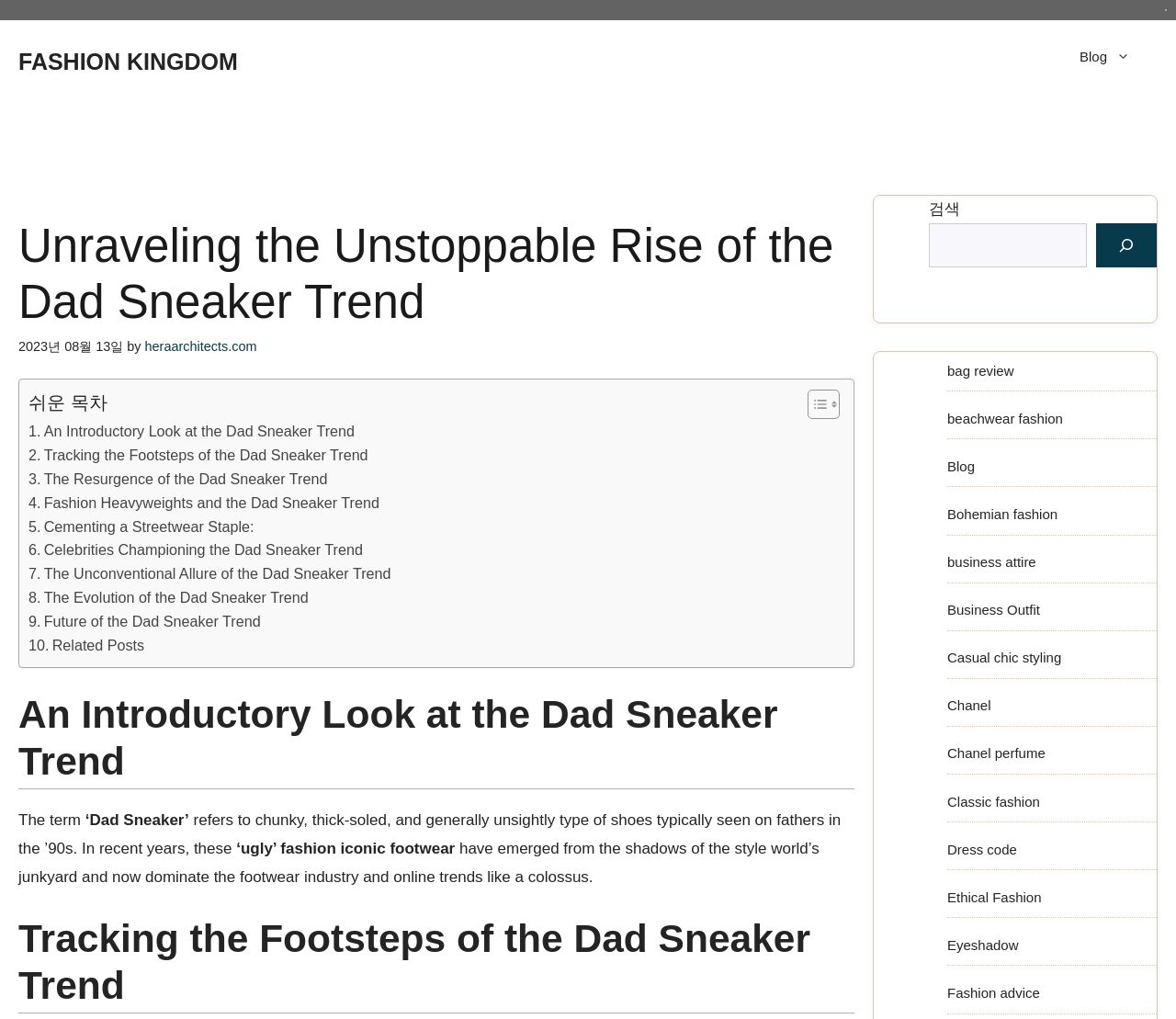Using the description: "Cementing a Streetwear Staple:", identify the bounding box of the corresponding UI element in the screenshot.

[0.024, 0.506, 0.216, 0.529]